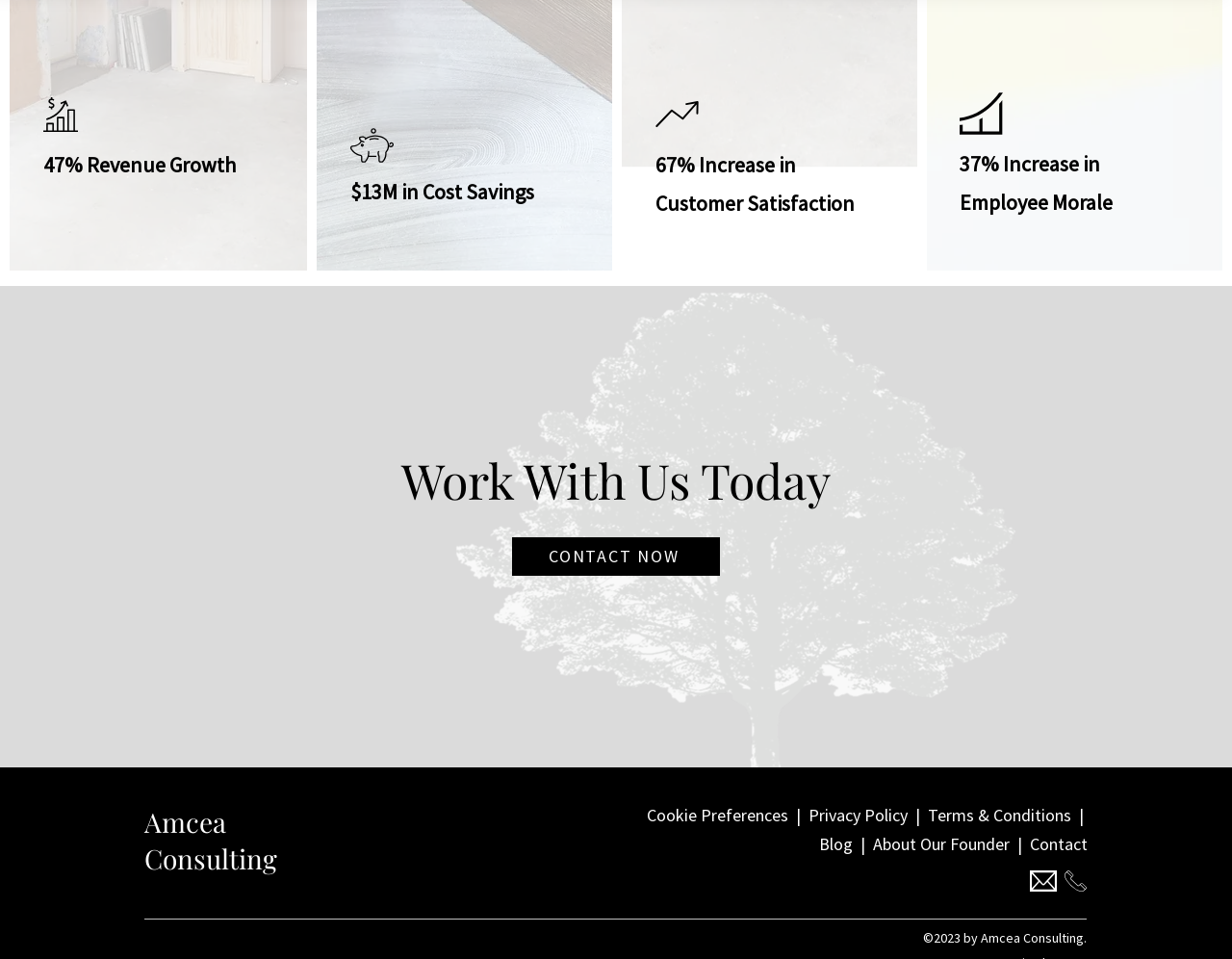Please find the bounding box coordinates of the element that needs to be clicked to perform the following instruction: "Read the 'Privacy Policy'". The bounding box coordinates should be four float numbers between 0 and 1, represented as [left, top, right, bottom].

[0.656, 0.838, 0.737, 0.861]